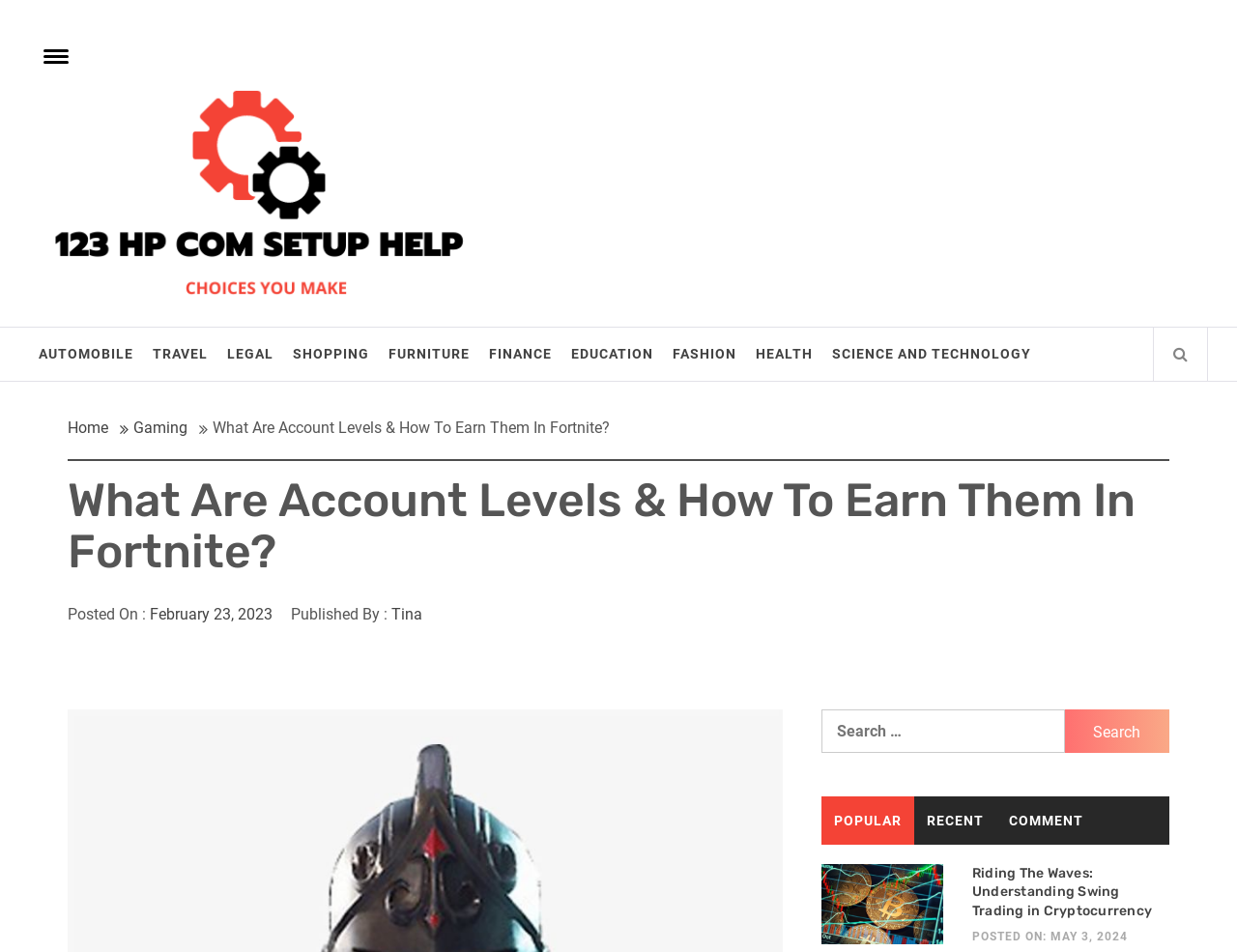Please identify the bounding box coordinates of the clickable element to fulfill the following instruction: "Click on the 'Toggle menu' link". The coordinates should be four float numbers between 0 and 1, i.e., [left, top, right, bottom].

[0.023, 0.025, 0.062, 0.088]